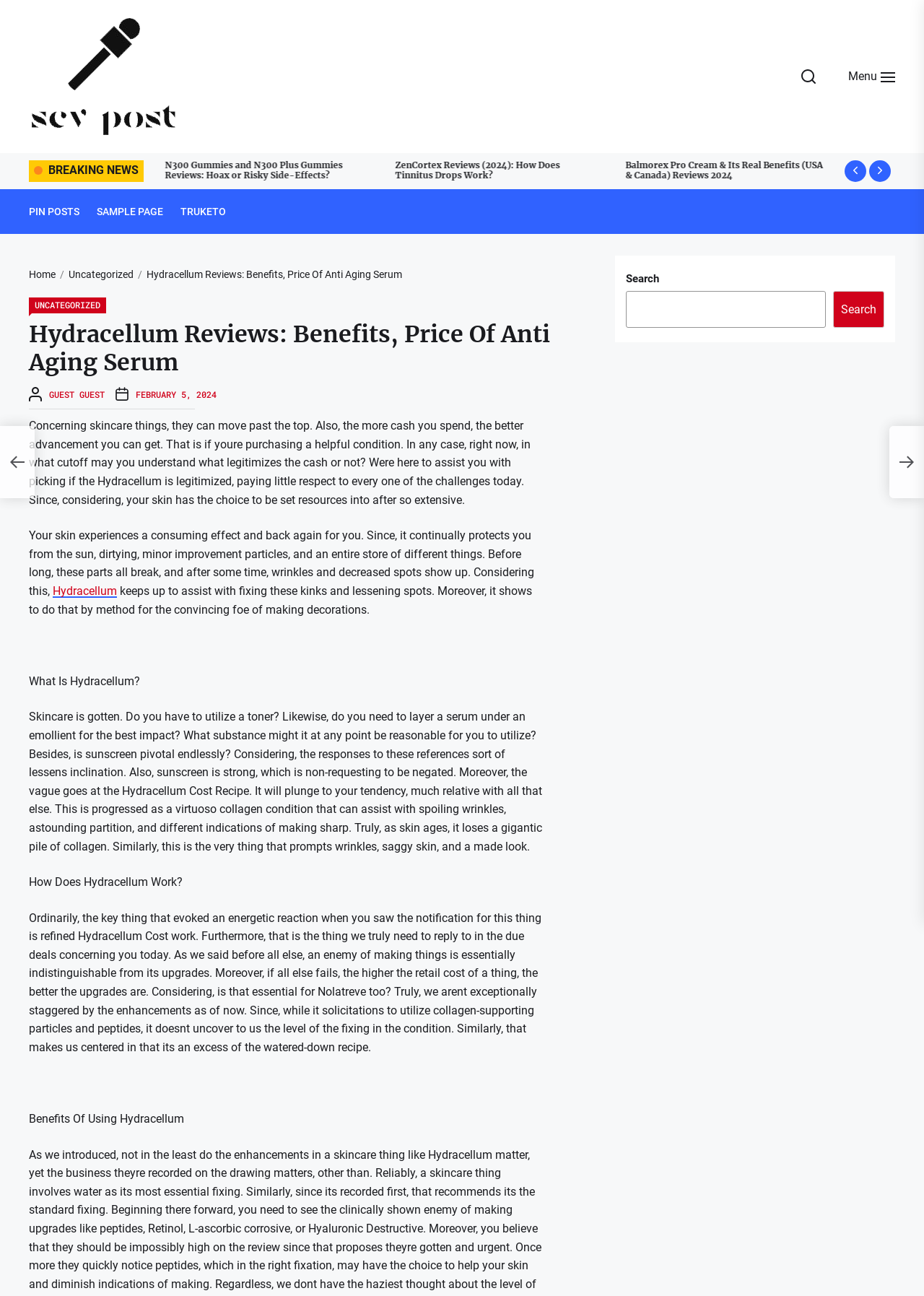Determine the coordinates of the bounding box for the clickable area needed to execute this instruction: "Click the 'SCV Post' link".

[0.031, 0.011, 0.191, 0.107]